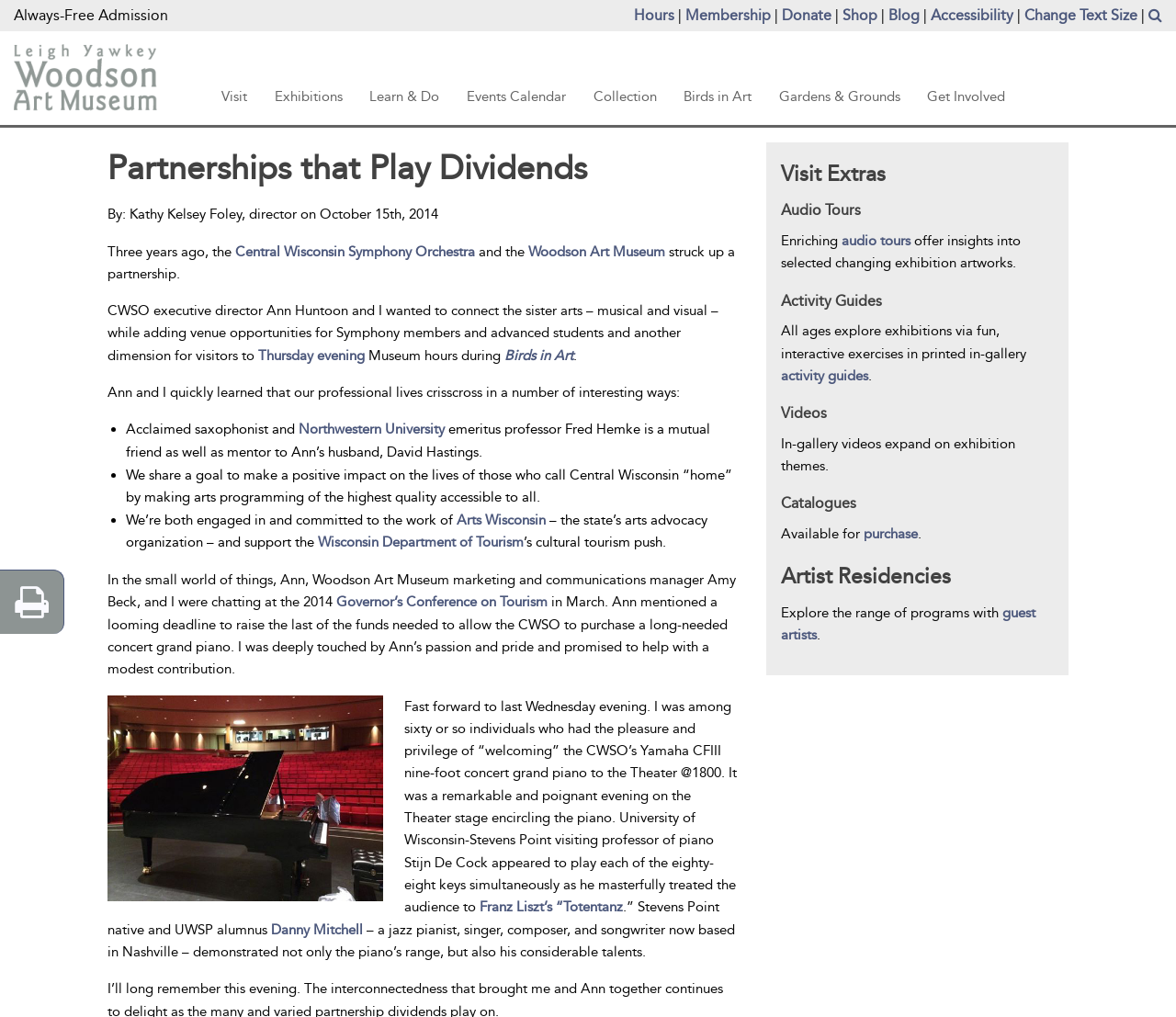Determine the bounding box coordinates for the clickable element to execute this instruction: "Visit the Central Wisconsin Symphony Orchestra website". Provide the coordinates as four float numbers between 0 and 1, i.e., [left, top, right, bottom].

[0.2, 0.239, 0.404, 0.255]